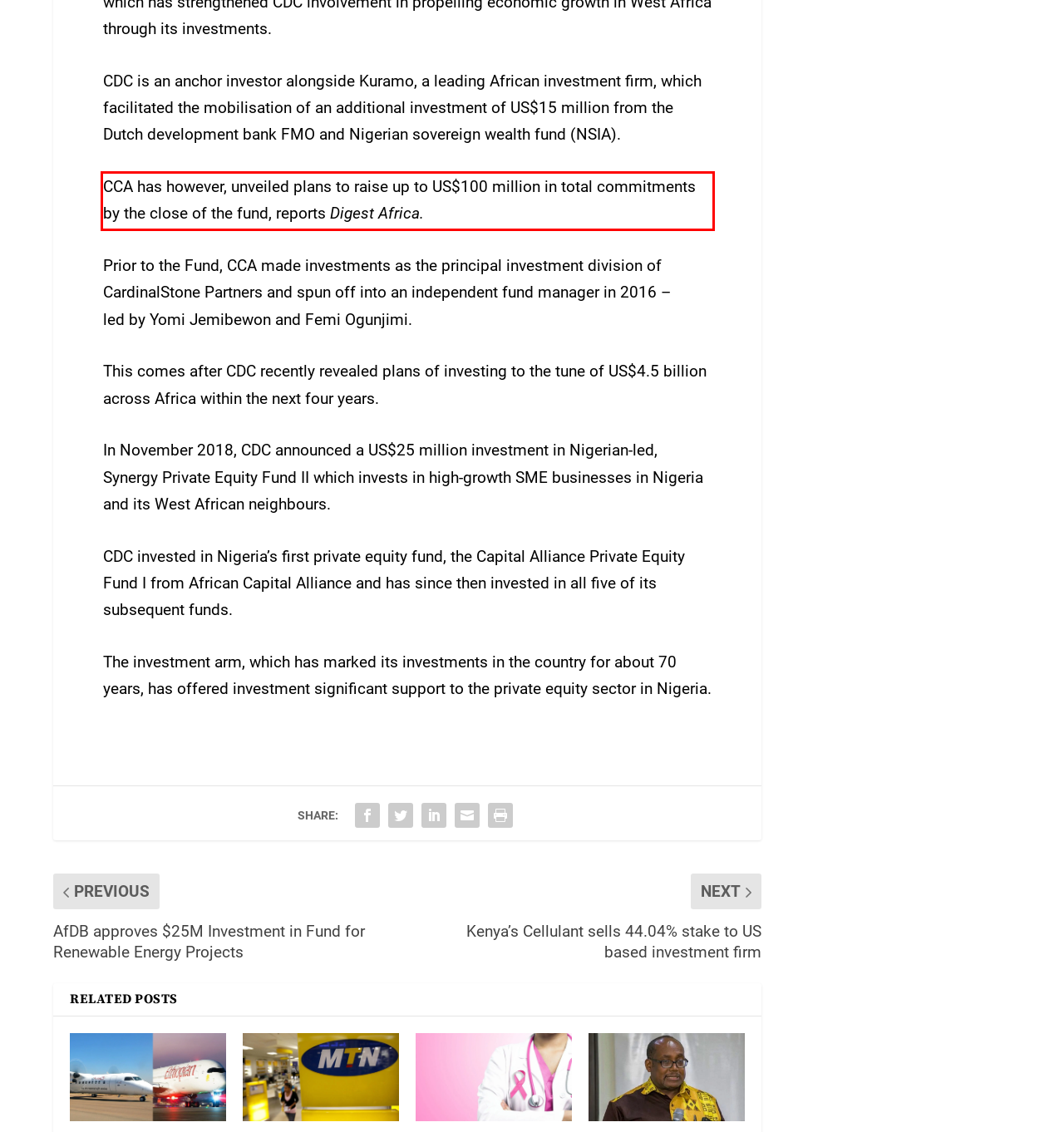Please identify the text within the red rectangular bounding box in the provided webpage screenshot.

CCA has however, unveiled plans to raise up to US$100 million in total commitments by the close of the fund, reports Digest Africa.